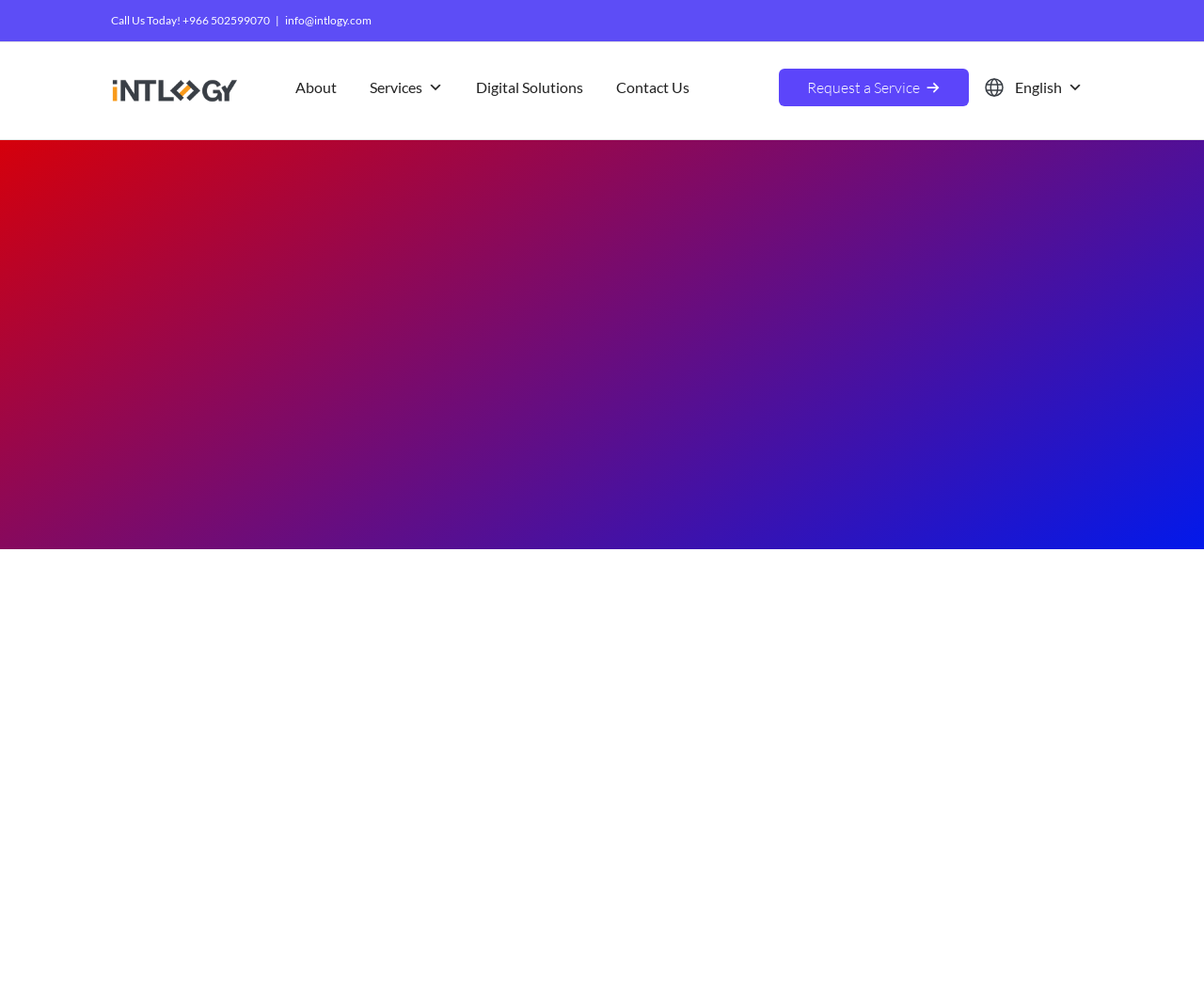Utilize the details in the image to give a detailed response to the question: Is the language selection menu expanded?

I checked the language selection menu, which is represented by the link 'English', and it has a property 'expanded' set to False, indicating that it is not expanded.